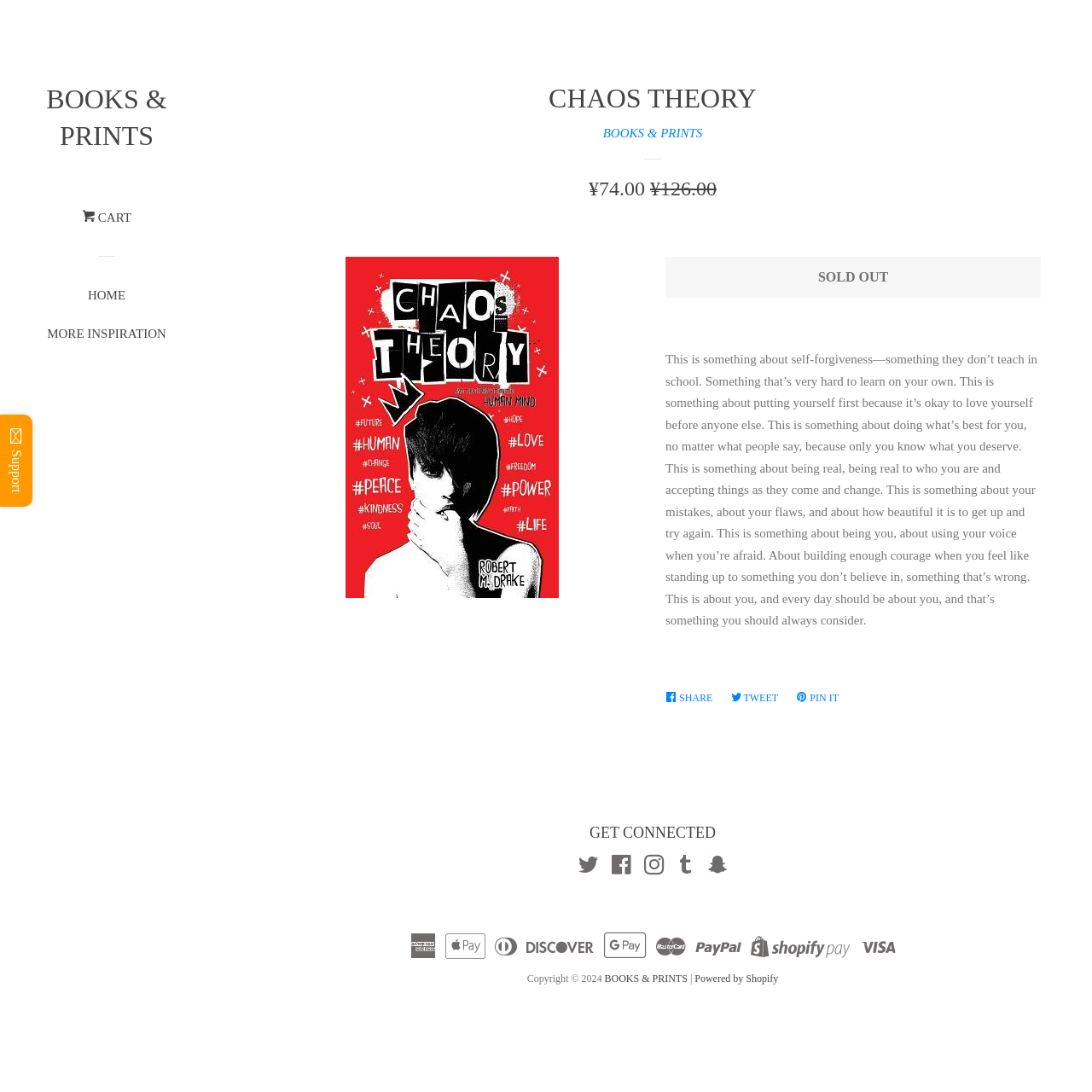What social media platforms are available for connection? Refer to the image and provide a one-word or short phrase answer.

Twitter, Facebook, Instagram, Tumblr, Snapchat